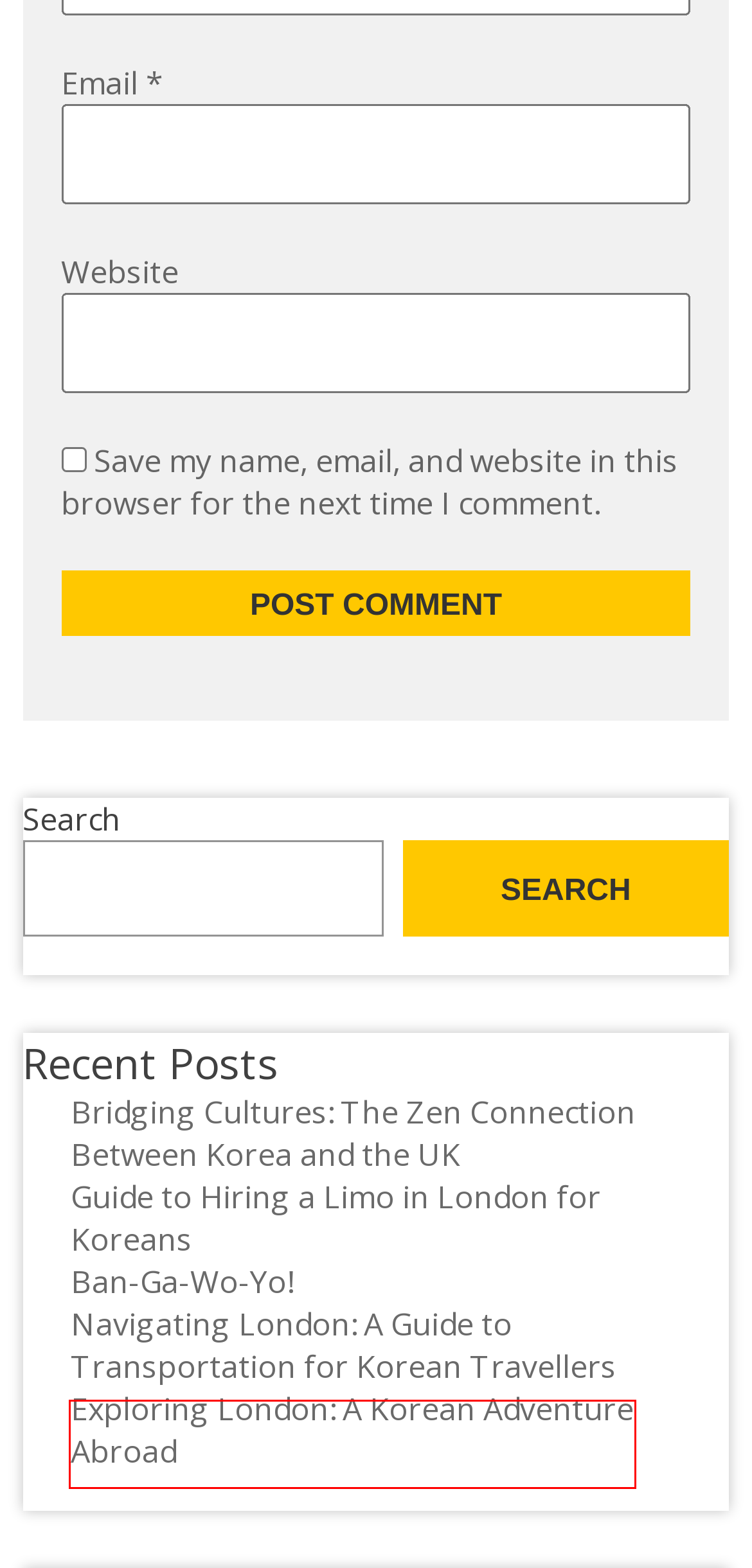Given a screenshot of a webpage with a red bounding box highlighting a UI element, determine which webpage description best matches the new webpage that appears after clicking the highlighted element. Here are the candidates:
A. Exploring London: A Korean Adventure Abroad - Seoul Zen
B. Navigating London: A Guide to Transportation for Korean Travellers - Seoul Zen
C. Blog Tool, Publishing Platform, and CMS – WordPress.org
D. Bridging Cultures: The Zen Connection Between Korea and the UK - Seoul Zen
E. October 2023 - Seoul Zen
F. Ban-Ga-Wo-Yo! - Seoul Zen
G. November 2023 - Seoul Zen
H. Seoul Zen -

A